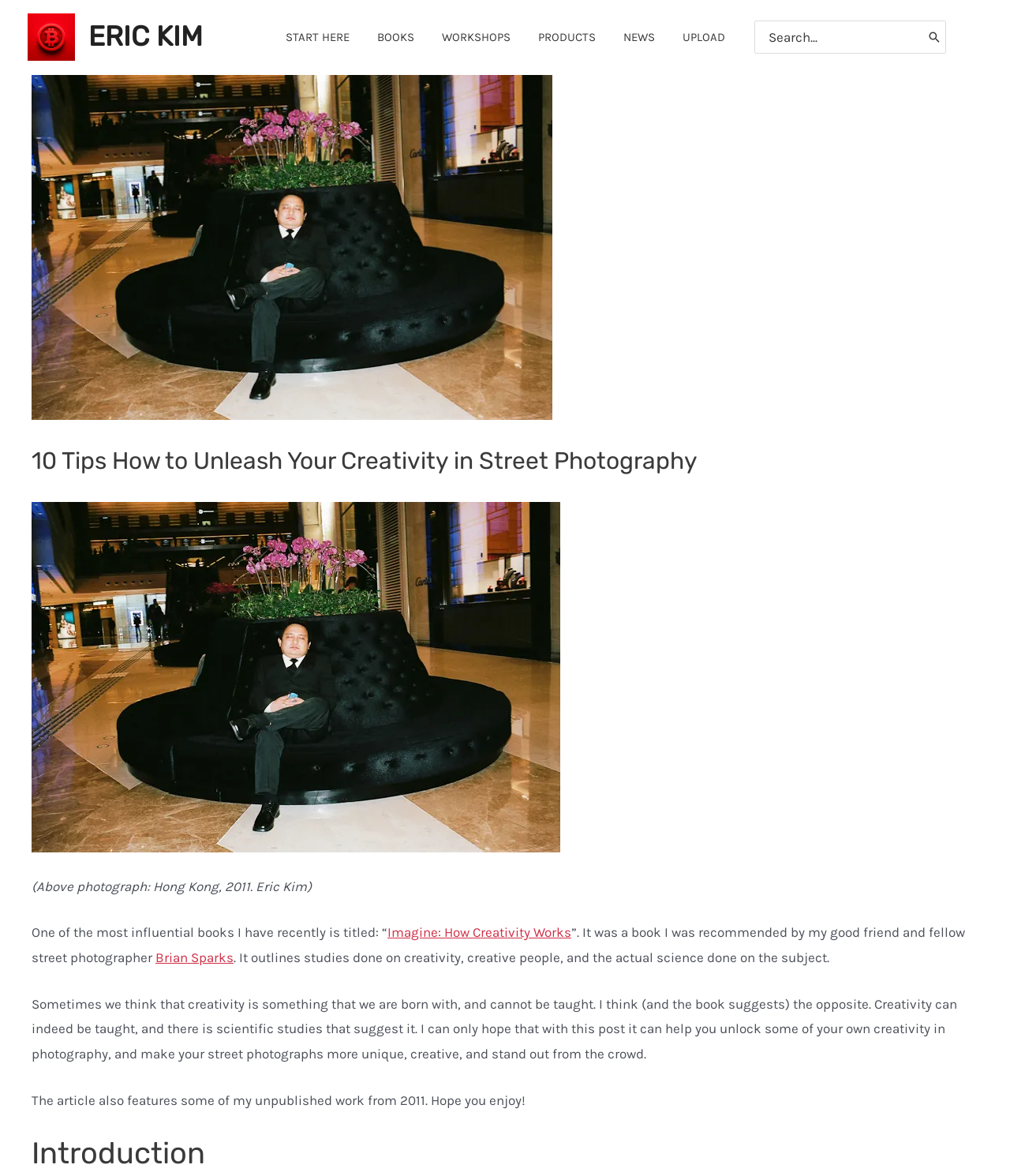Specify the bounding box coordinates of the area to click in order to follow the given instruction: "View the image above the article."

[0.031, 0.427, 0.555, 0.725]